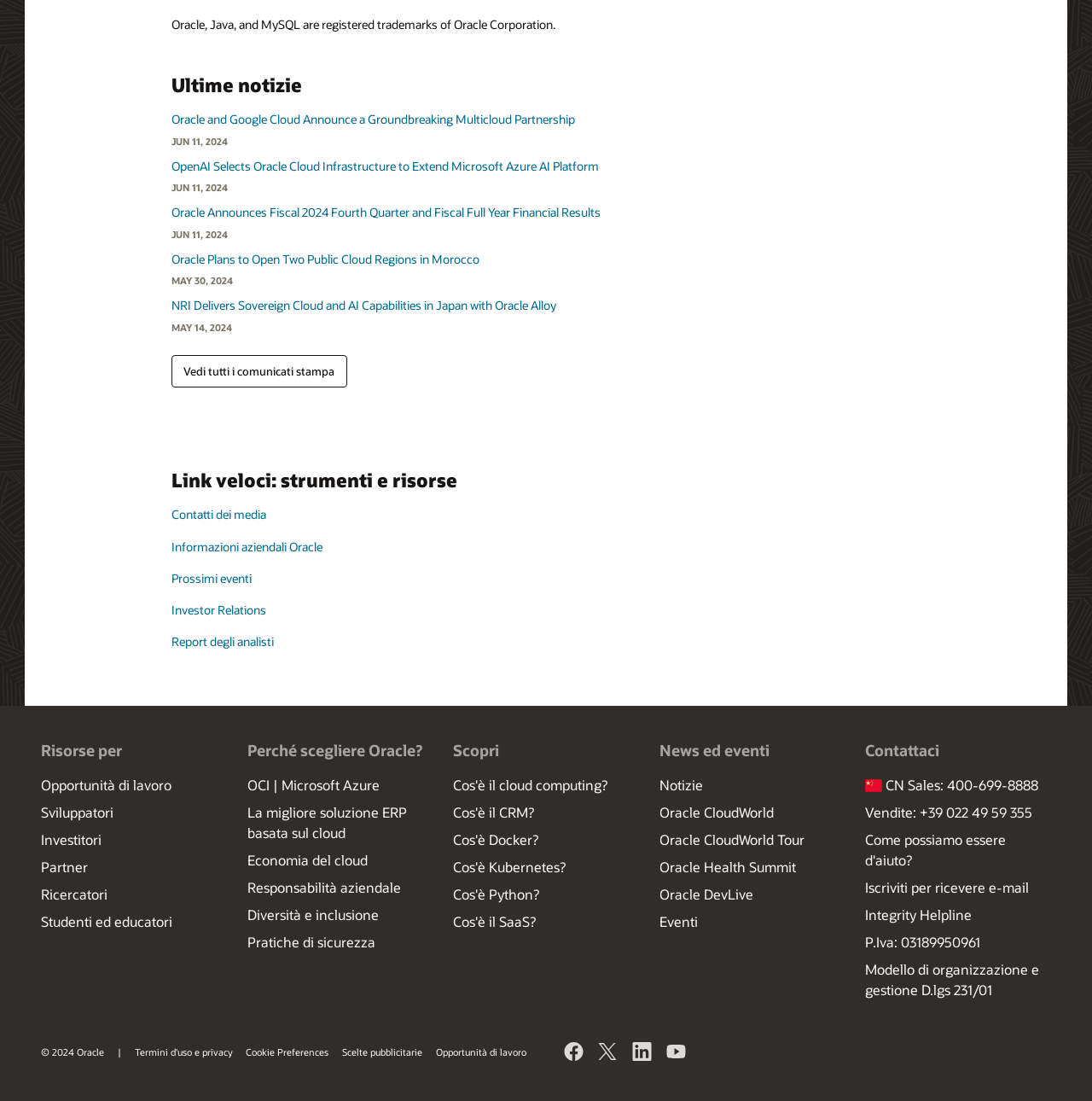Please indicate the bounding box coordinates for the clickable area to complete the following task: "Learn about Oracle's investor relations". The coordinates should be specified as four float numbers between 0 and 1, i.e., [left, top, right, bottom].

[0.157, 0.546, 0.244, 0.564]